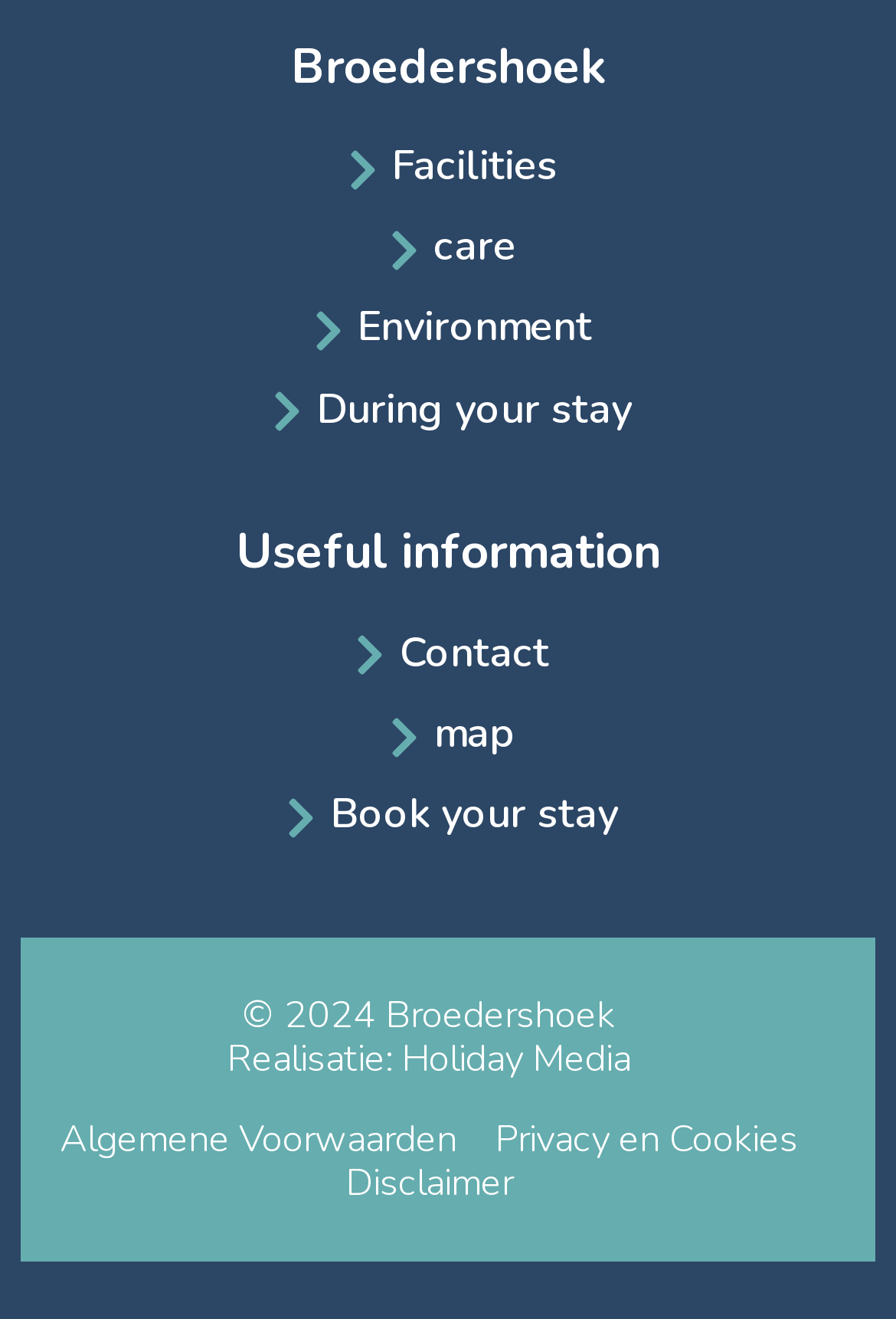Using the format (top-left x, top-left y, bottom-right x, bottom-right y), provide the bounding box coordinates for the described UI element. All values should be floating point numbers between 0 and 1: Future of Europe

None